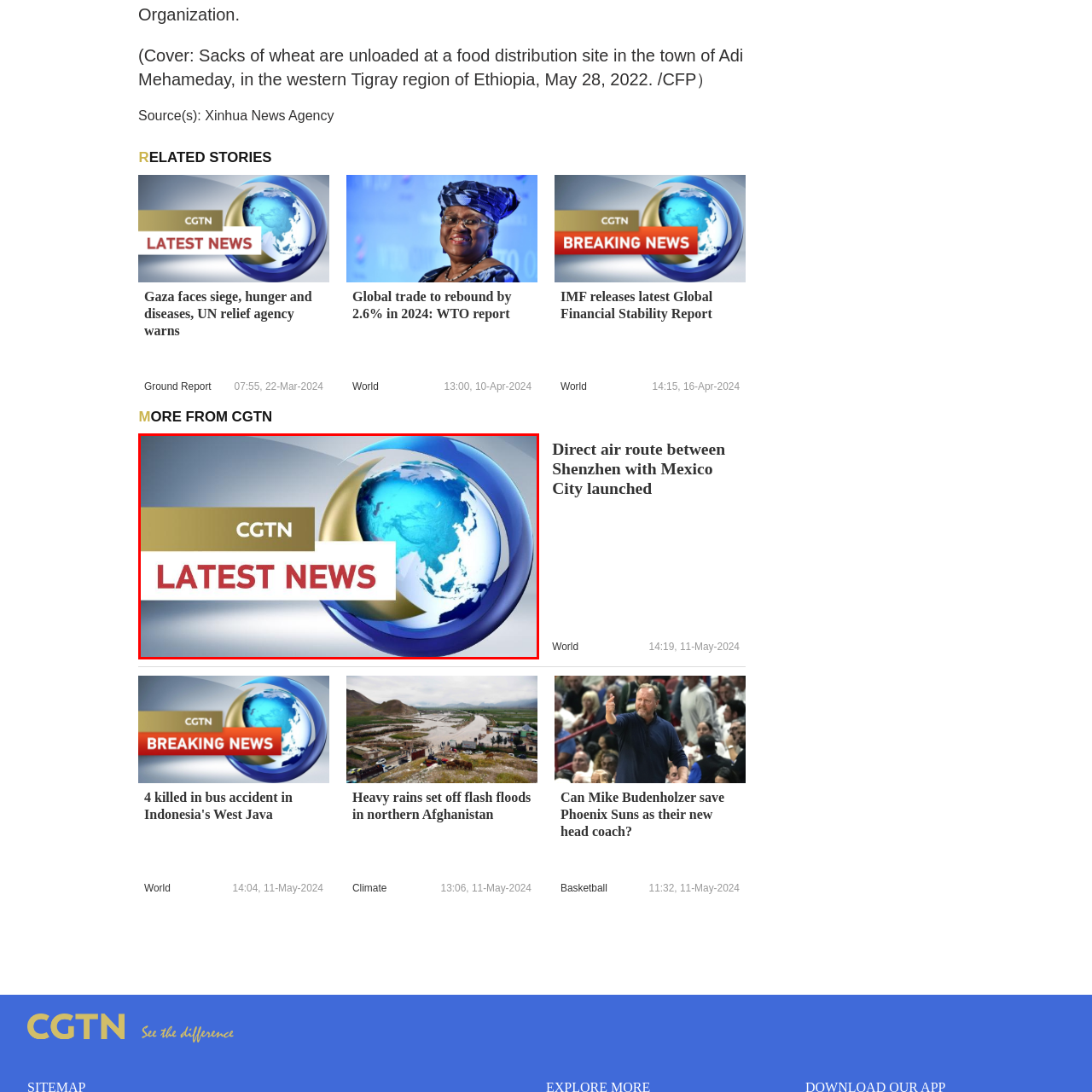Explain in detail what is happening in the red-marked area of the image.

The image features a dynamic graphic representing the latest news, prominently branded with "CGTN" in an elegant gold font. Below it, the phrase "LATEST NEWS" is highlighted in bold red letters, capturing immediate attention. The background consists of a stylized blue globe, which symbolizes global coverage and connectivity, accentuated by smooth curves and a sleek design. This composition effectively conveys CGTN's commitment to providing timely and relevant international news updates.